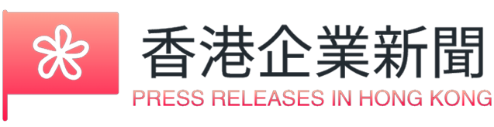Create an exhaustive description of the image.

The image displays the logo of "Hong Kong PR," which represents press releases in Hong Kong. The design features a red gradient flag accompanied by a stylized floral emblem, symbolizing a vibrant connection to the region's identity. The text is presented both in Chinese (香港企業新聞) and English ("PRESS RELEASES IN HONG KONG"), emphasizing the platform's dual-language focus and its commitment to delivering important updates regarding business and events in Hong Kong. This logo reflects the initiative's aim to provide timely and relevant information to both local and international audiences.